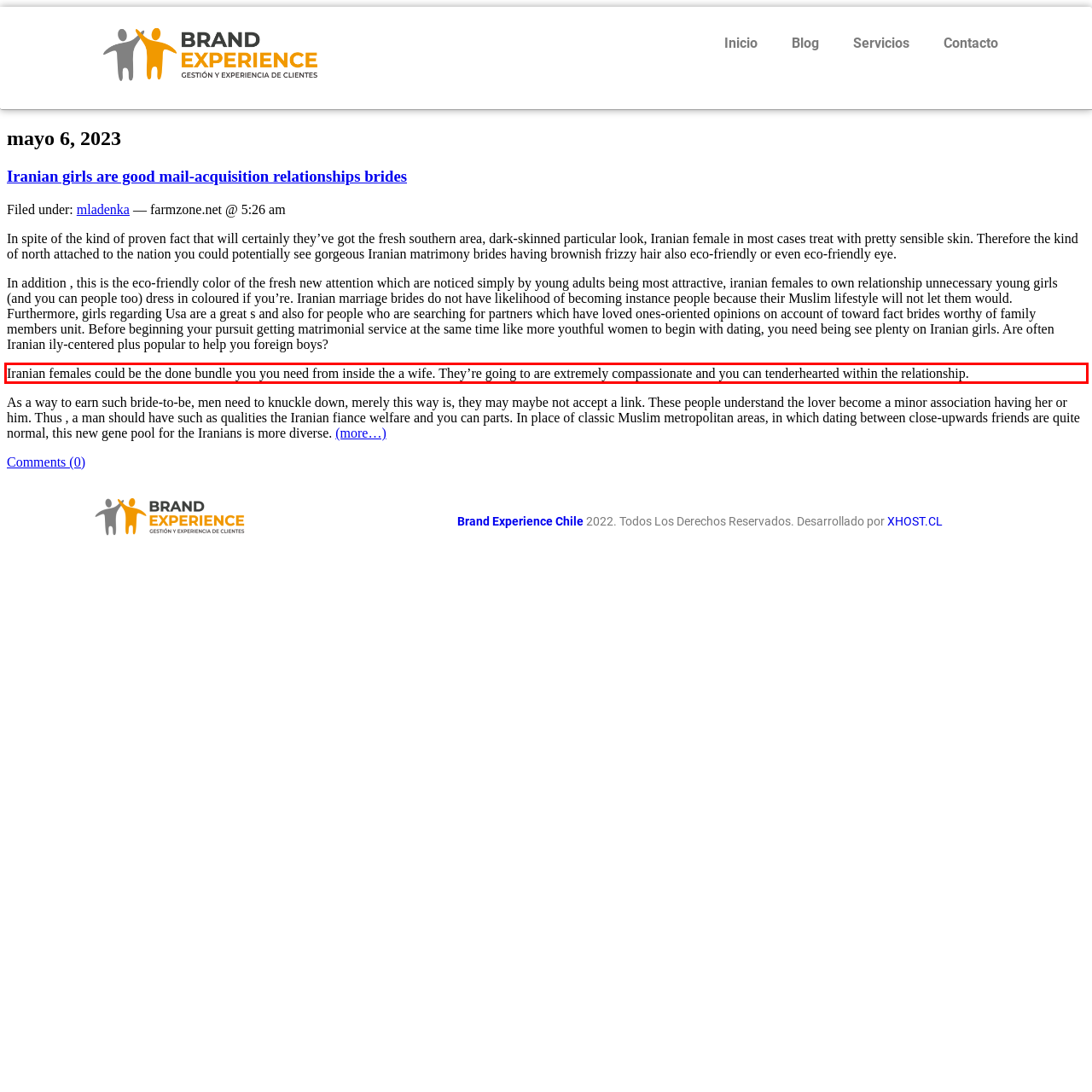Extract and provide the text found inside the red rectangle in the screenshot of the webpage.

Iranian females could be the done bundle you you need from inside the a wife. They’re going to are extremely compassionate and you can tenderhearted within the relationship.